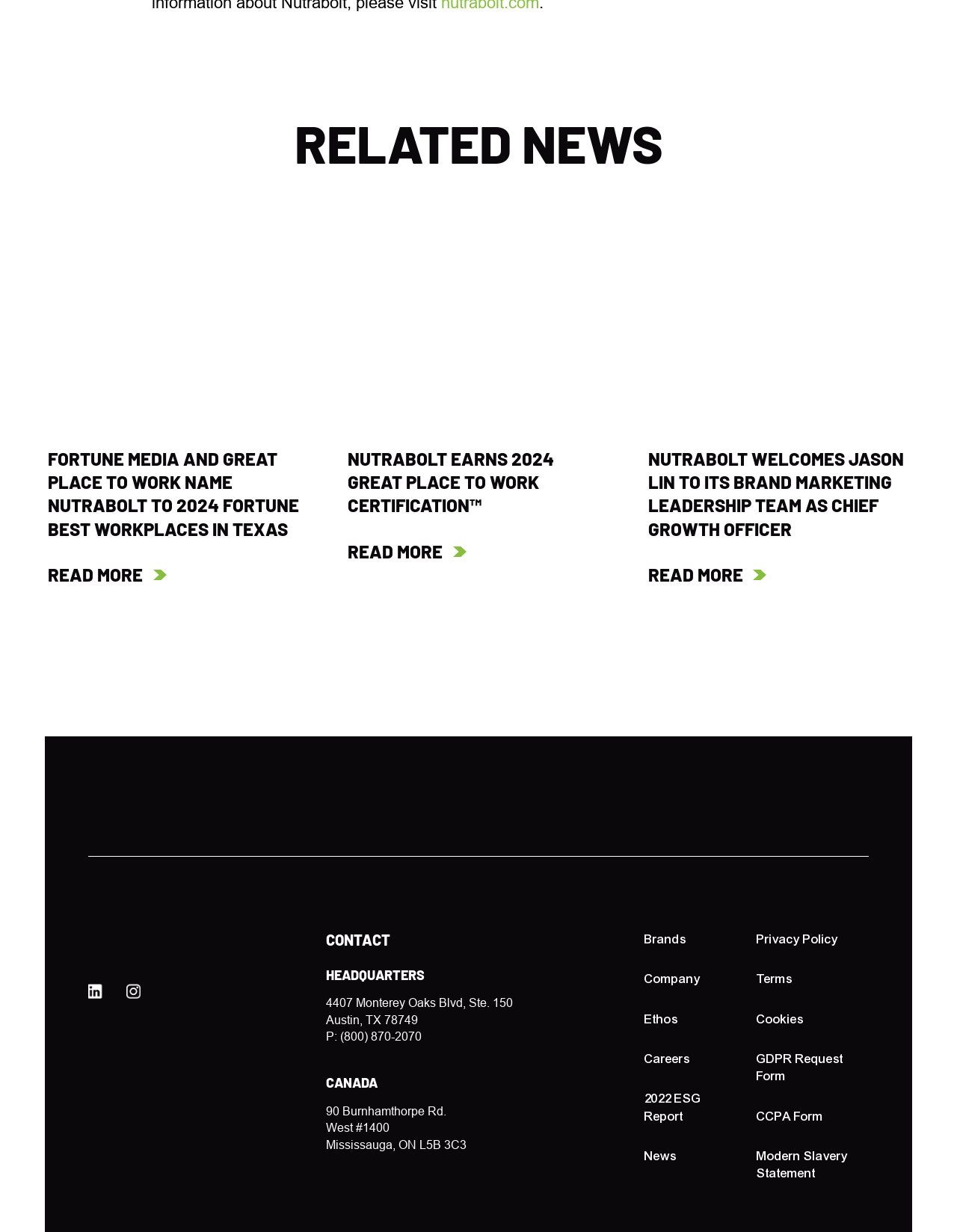Given the element description: "Privacy Policy", predict the bounding box coordinates of this UI element. The coordinates must be four float numbers between 0 and 1, given as [left, top, right, bottom].

[0.791, 0.755, 0.876, 0.769]